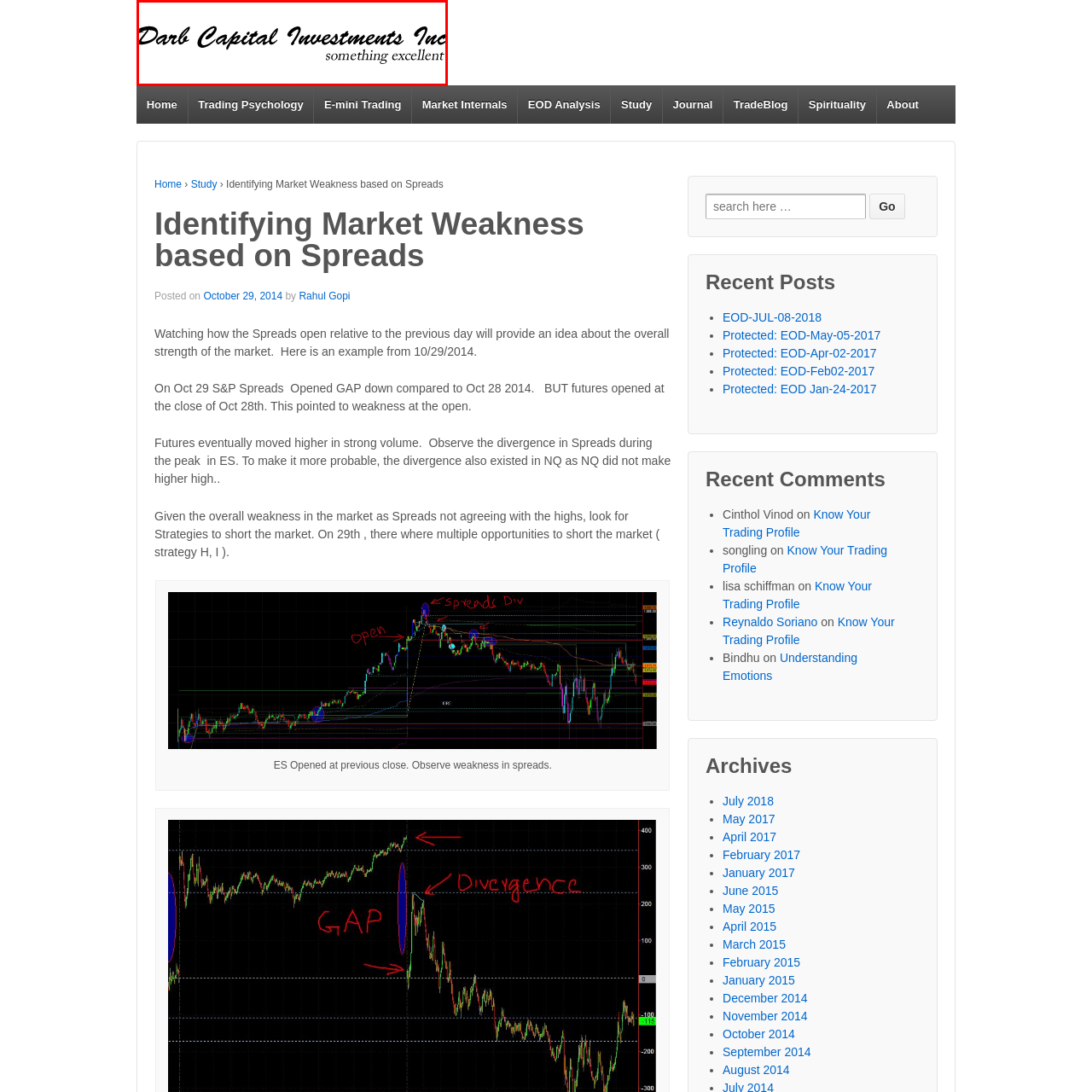Write a detailed description of the image enclosed in the red-bordered box.

The image features the logo of "Darb Capital Investments Inc," elegantly presented in a sophisticated font. The name is prominent, indicating the company's brand identity, while the tagline "something excellent" suggests a commitment to high-quality service or investment strategies. The design reflects a professional and polished appearance, aligning with the financial investment sector's expectations for trustworthiness and competence. This branding effectively communicates the company's mission and values to its audience.